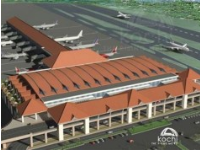What is the significance of the multiple aircraft parked on the tarmac?
Utilize the information in the image to give a detailed answer to the question.

The presence of multiple aircraft parked on the tarmac suggests that the airport is a busy hub with a high volume of air traffic, which is indicative of its significance in regional air travel.